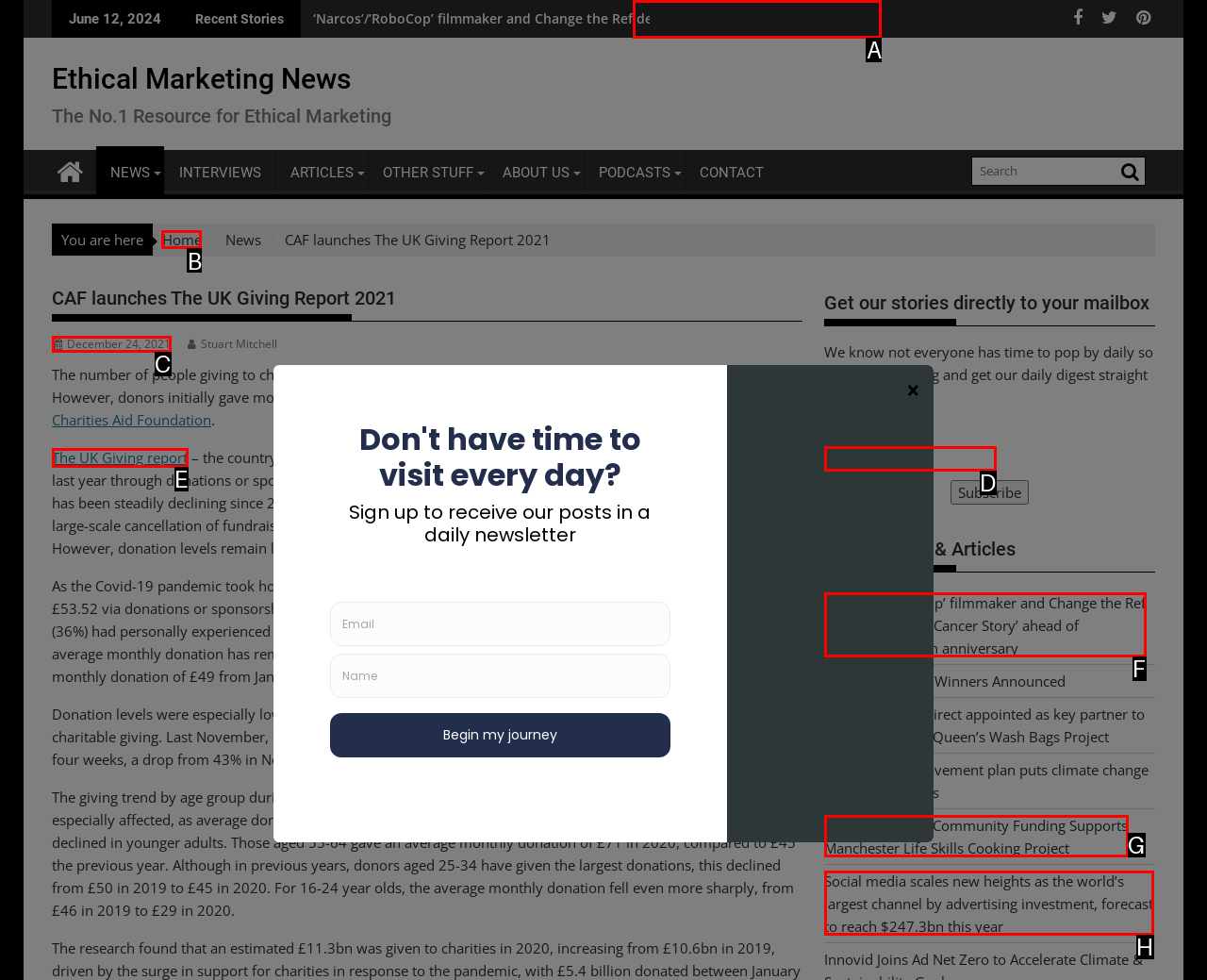Tell me which one HTML element you should click to complete the following task: Go to the Home page
Answer with the option's letter from the given choices directly.

B